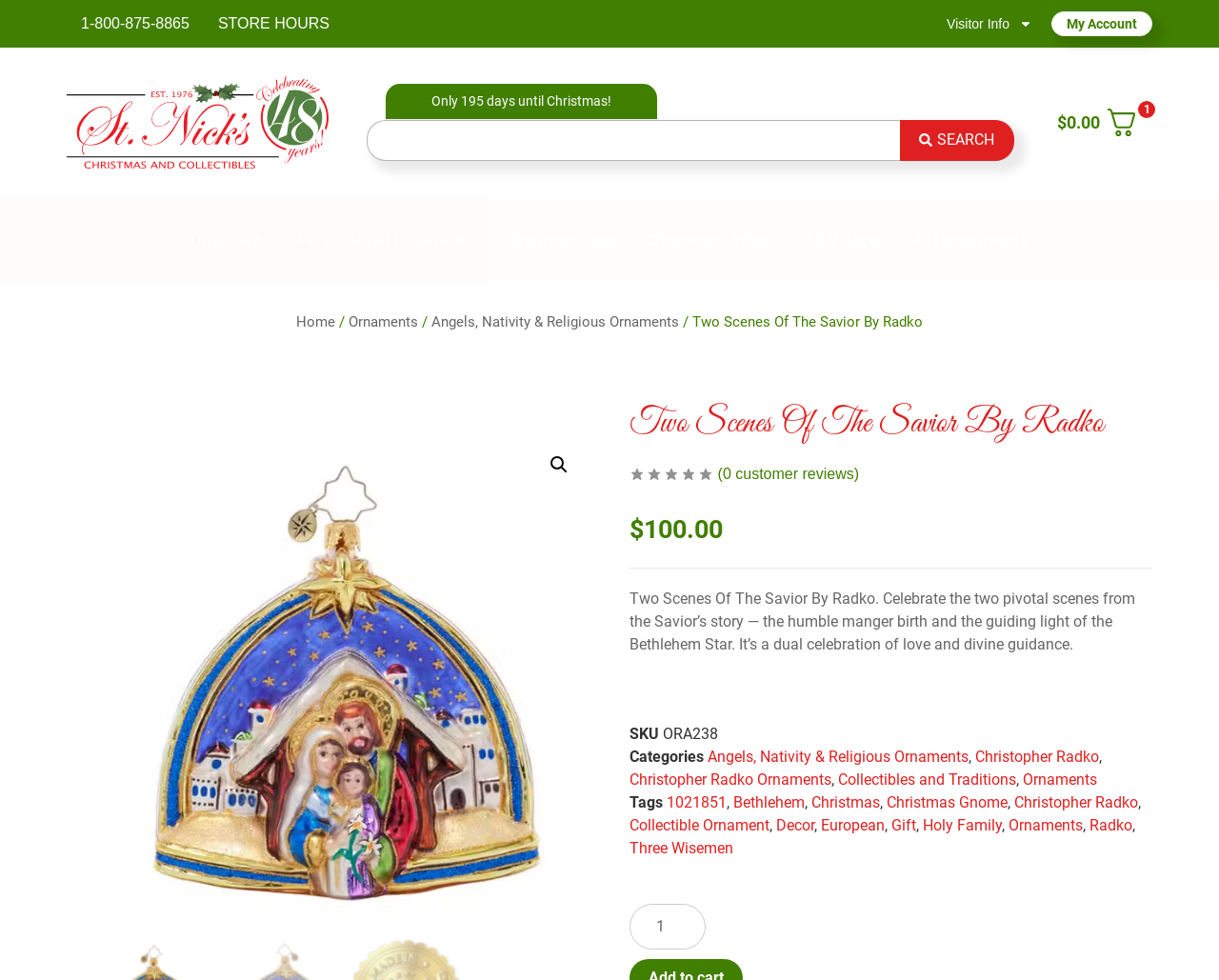Identify the bounding box coordinates for the element you need to click to achieve the following task: "Go to My Account". The coordinates must be four float values ranging from 0 to 1, formatted as [left, top, right, bottom].

[0.862, 0.012, 0.945, 0.037]